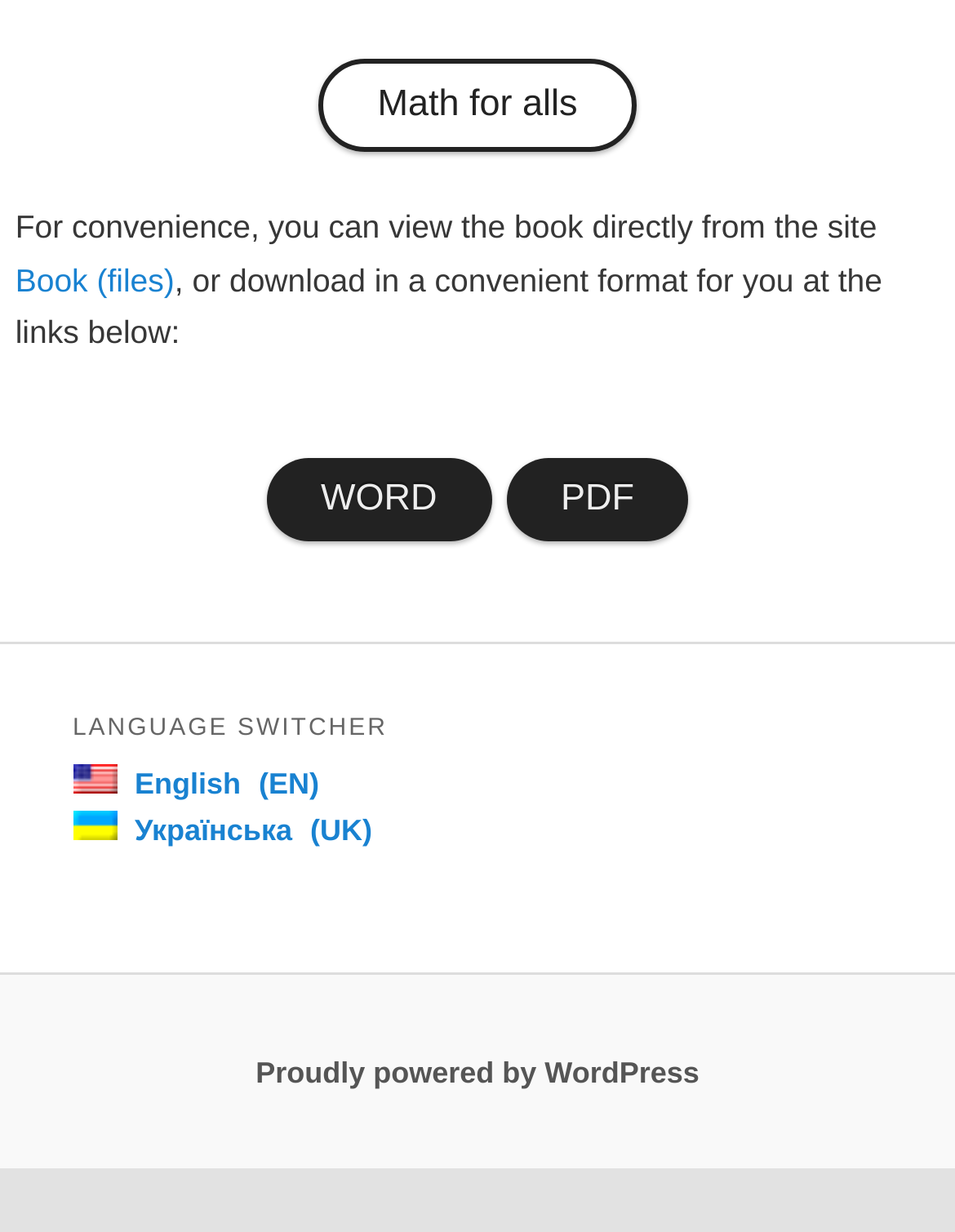Given the description of a UI element: "Book (files)", identify the bounding box coordinates of the matching element in the webpage screenshot.

[0.016, 0.212, 0.183, 0.242]